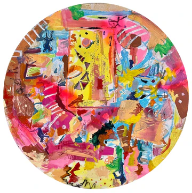Break down the image and provide a full description, noting any significant aspects.

The image features a vibrant abstract artwork titled "Picnic" by artist Jeffry Cantu. This circular composition bursts with color, showcasing an energetic mix of pinks, yellows, blues, and browns. Various shapes and forms intertwine, creating a dynamic interplay that invites viewers to explore the depth of the painting. With its spontaneous brushstrokes and layered textures, "Picnic" embodies a sense of joy and complexity, reflecting themes of identity and the evolving nature of one's personal journey. This piece encourages contemplation and introspection, seamlessly blending visual elements into a rich tapestry of emotion and expression.